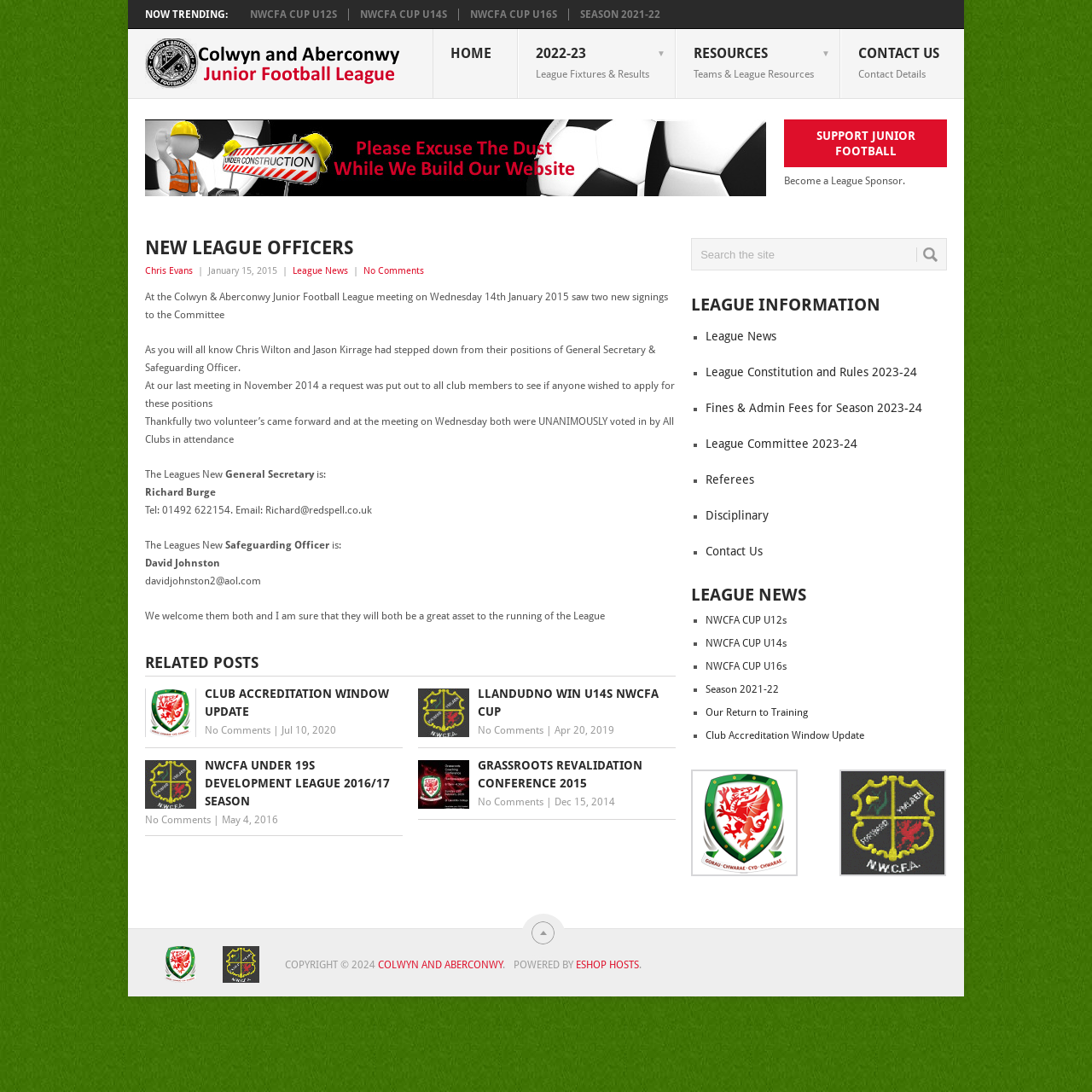Create a detailed summary of all the visual and textual information on the webpage.

The webpage is about the Colwyn and Aberconwy Junior Football League, with a focus on new league officers. At the top, there is a heading "Colwyn and Aberconwy" with a link to the same title, accompanied by an image. Below this, there are several links to trending topics, including "NWCFA CUP U12S", "NWCFA CUP U14S", and "SEASON 2021-22".

On the left side, there is a navigation menu with links to "HOME", "2022-23 League Fixtures & Results", "RESOURCES", and "CONTACT US". Below this menu, there is an image with the text "League website Being Updated".

The main content of the page is an article about new league officers, with a heading "NEW LEAGUE OFFICERS". The article announces the appointment of two new officers, Chris Evans and Richard Burge, and provides their contact information. There is also a section about the league's new Safeguarding Officer, David Johnston.

Below the article, there is a section titled "RELATED POSTS" with links to several related news articles, including "CLUB ACCREDITATION WINDOW UPDATE", "North Wales Coast FA Youth League LLANDUDNO WIN U14S NWCFA CUP", and "GRASSROOTS REVALIDATION CONFERENCE 2015". Each article has a link to the full article, along with the date and time of posting.

On the right side, there is a complementary section with a search box and a button to search the site. Below this, there is a section titled "LEAGUE INFORMATION" with links to various league-related topics, including "League News", "League Constitution and Rules 2023-24", and "Referees".